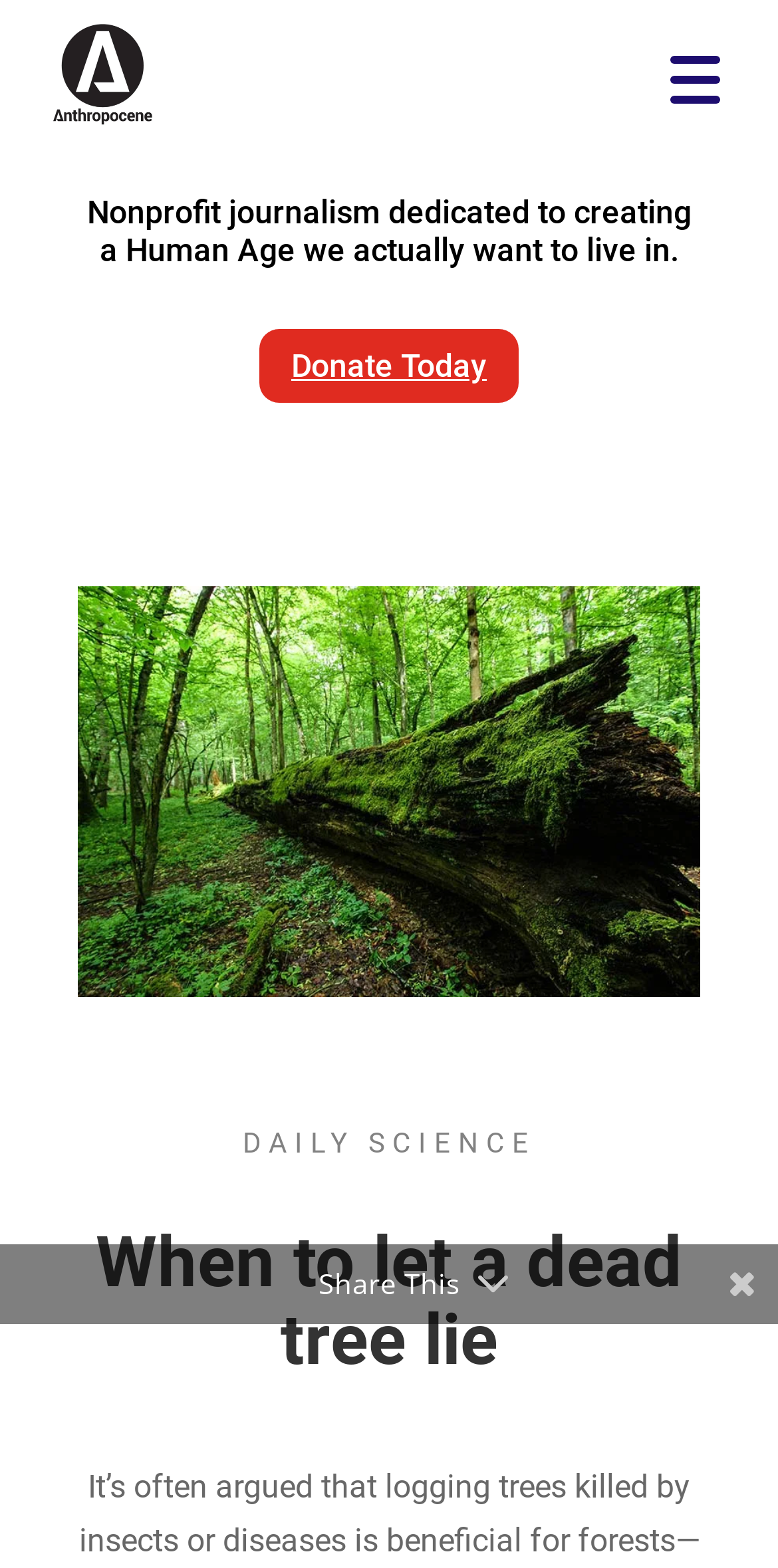Please provide a comprehensive response to the question below by analyzing the image: 
What is the name of the magazine?

I found the name of the magazine by looking at the link element with the text 'Anthropocene Magazine' and an image with the same name, which suggests that it is the name of the magazine.